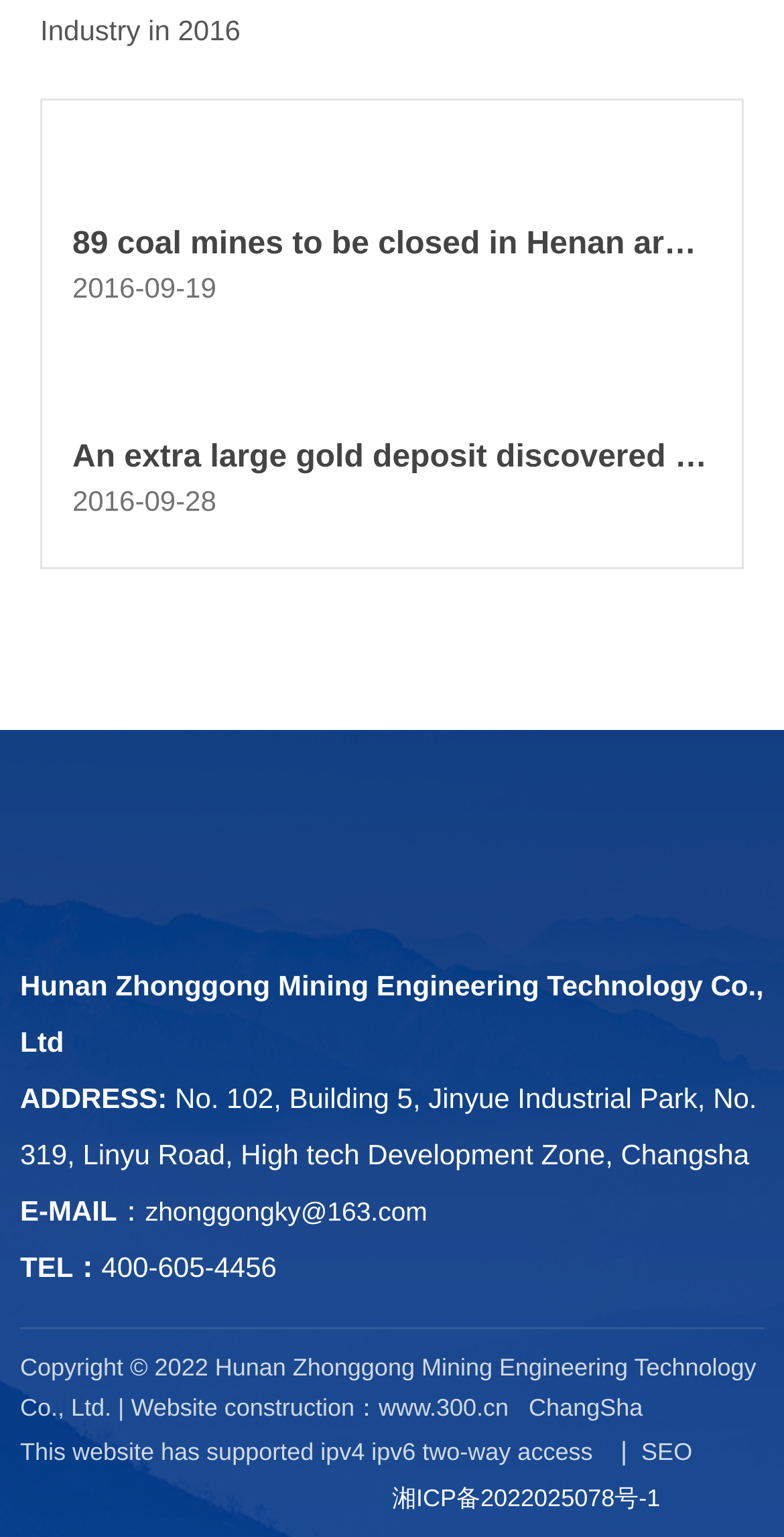Identify the coordinates of the bounding box for the element that must be clicked to accomplish the instruction: "Send an email to zhonggongky@163.com".

[0.185, 0.779, 0.545, 0.798]